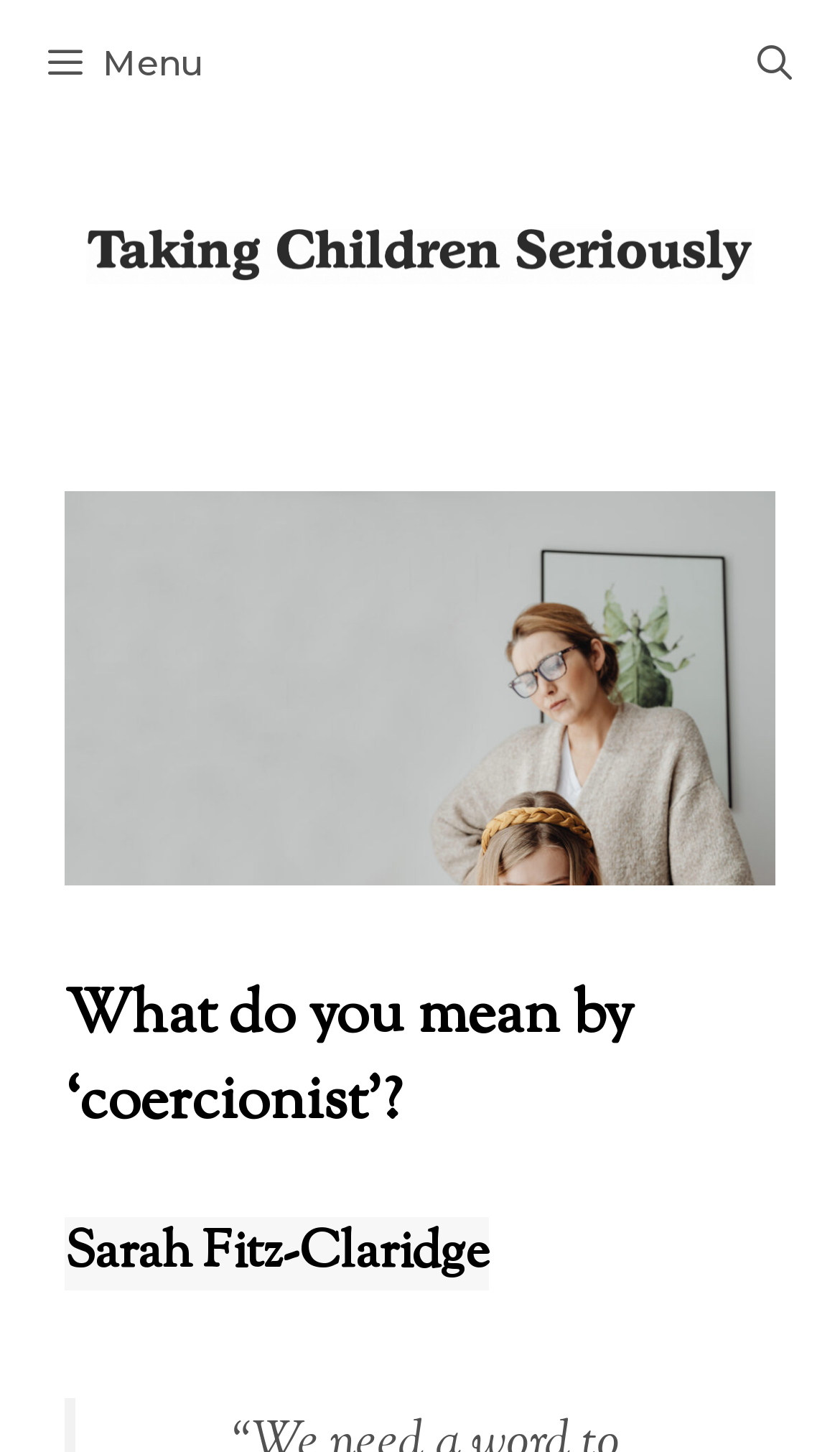Identify the bounding box for the UI element that is described as follows: "Menu".

[0.0, 0.0, 1.0, 0.089]